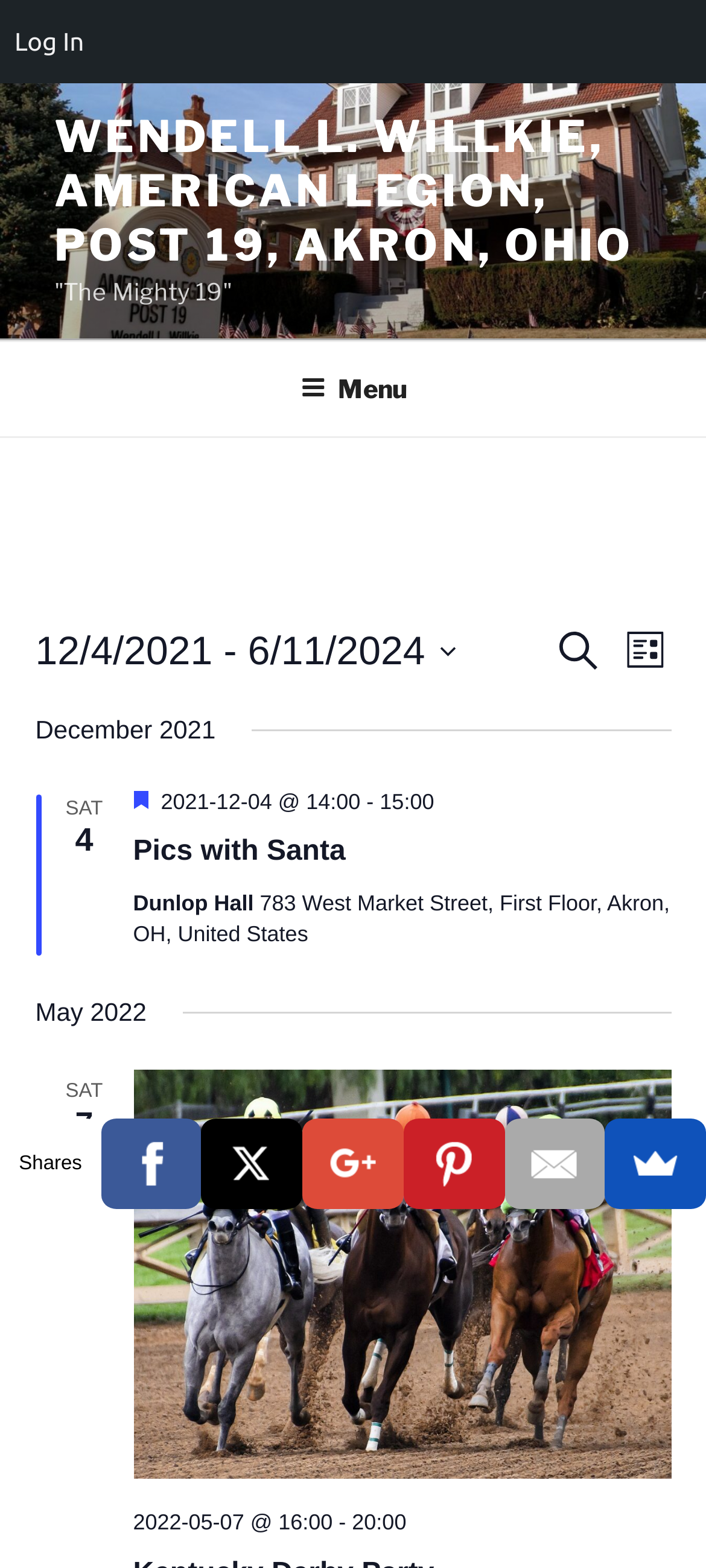Find and specify the bounding box coordinates that correspond to the clickable region for the instruction: "Search UBC.ca".

None